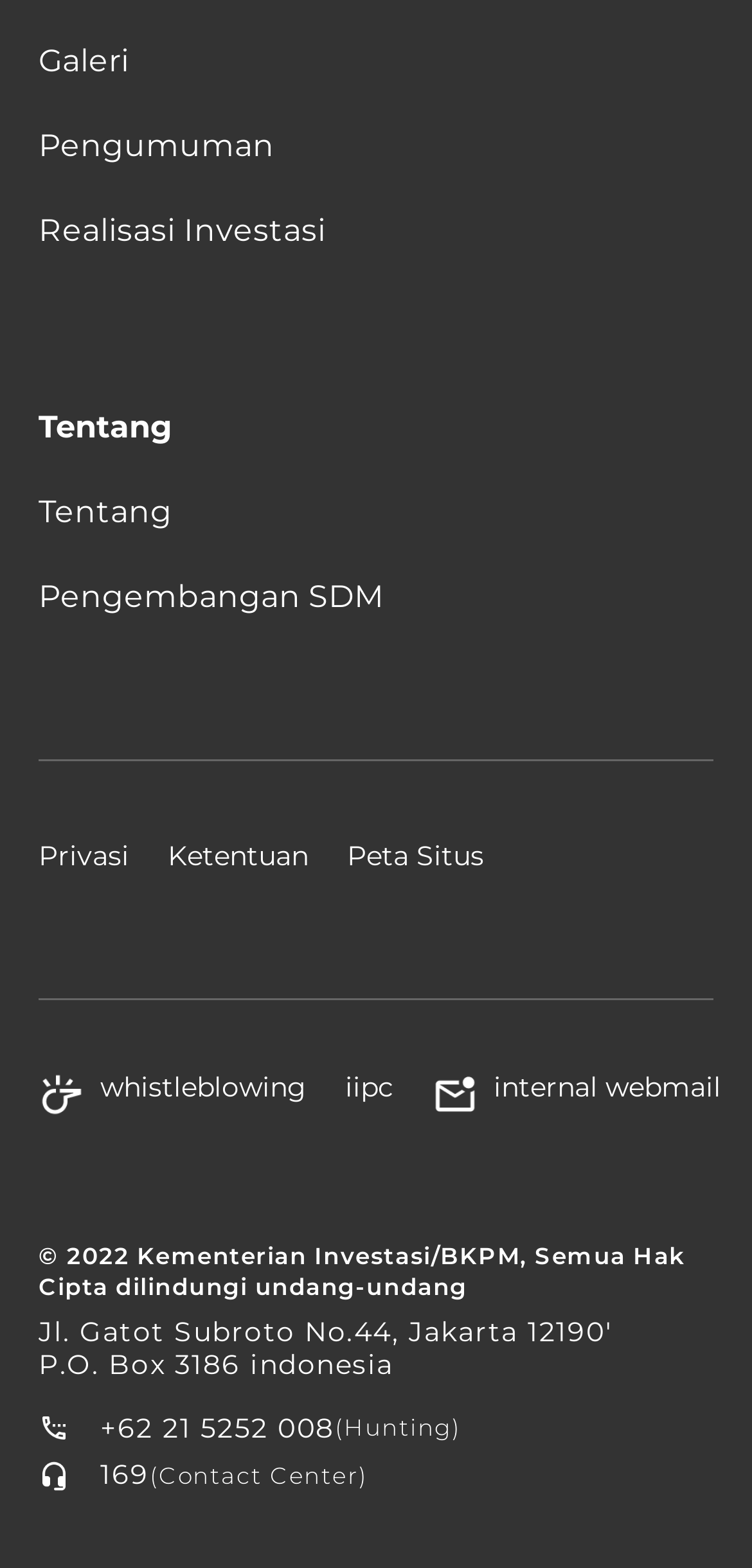How many links are in the top navigation menu?
Please provide a single word or phrase as your answer based on the image.

6